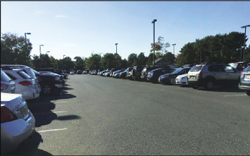What is the primary issue faced by commuters, particularly students at Monmouth University, as depicted in the image? Examine the screenshot and reply using just one word or a brief phrase.

Parking availability